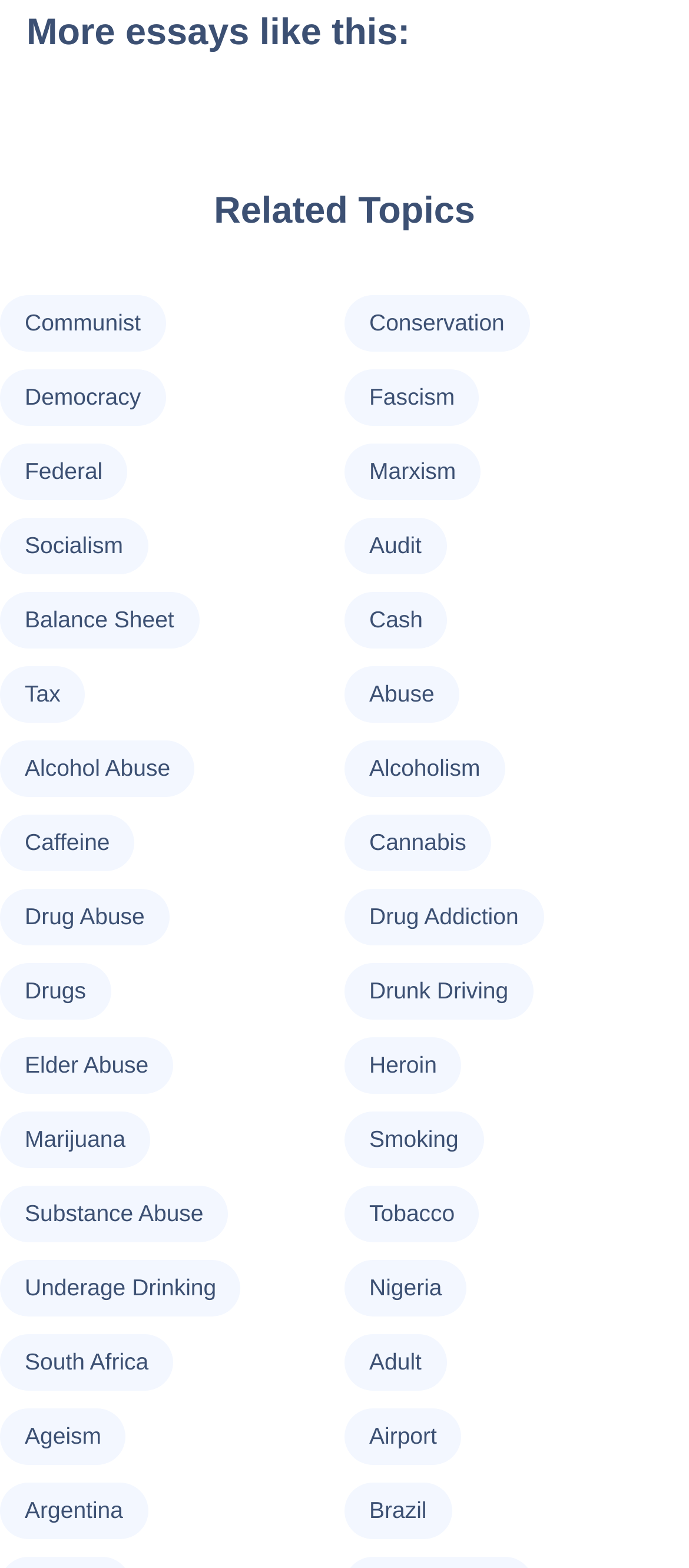Identify the bounding box coordinates of the area you need to click to perform the following instruction: "Learn about Democracy".

[0.036, 0.244, 0.204, 0.261]